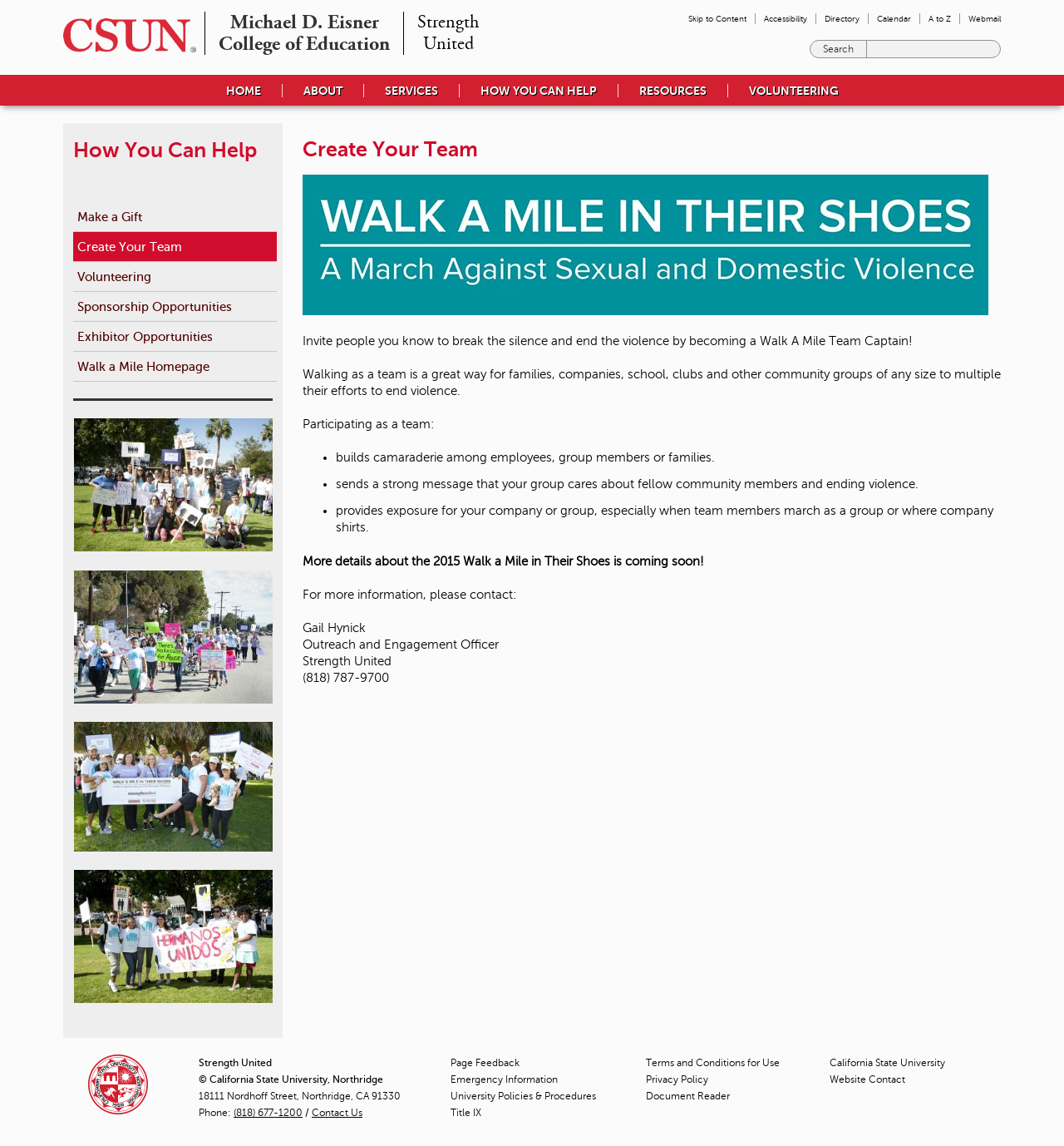What is the name of the event that teams can participate in? Based on the screenshot, please respond with a single word or phrase.

Walk a Mile in Their Shoes